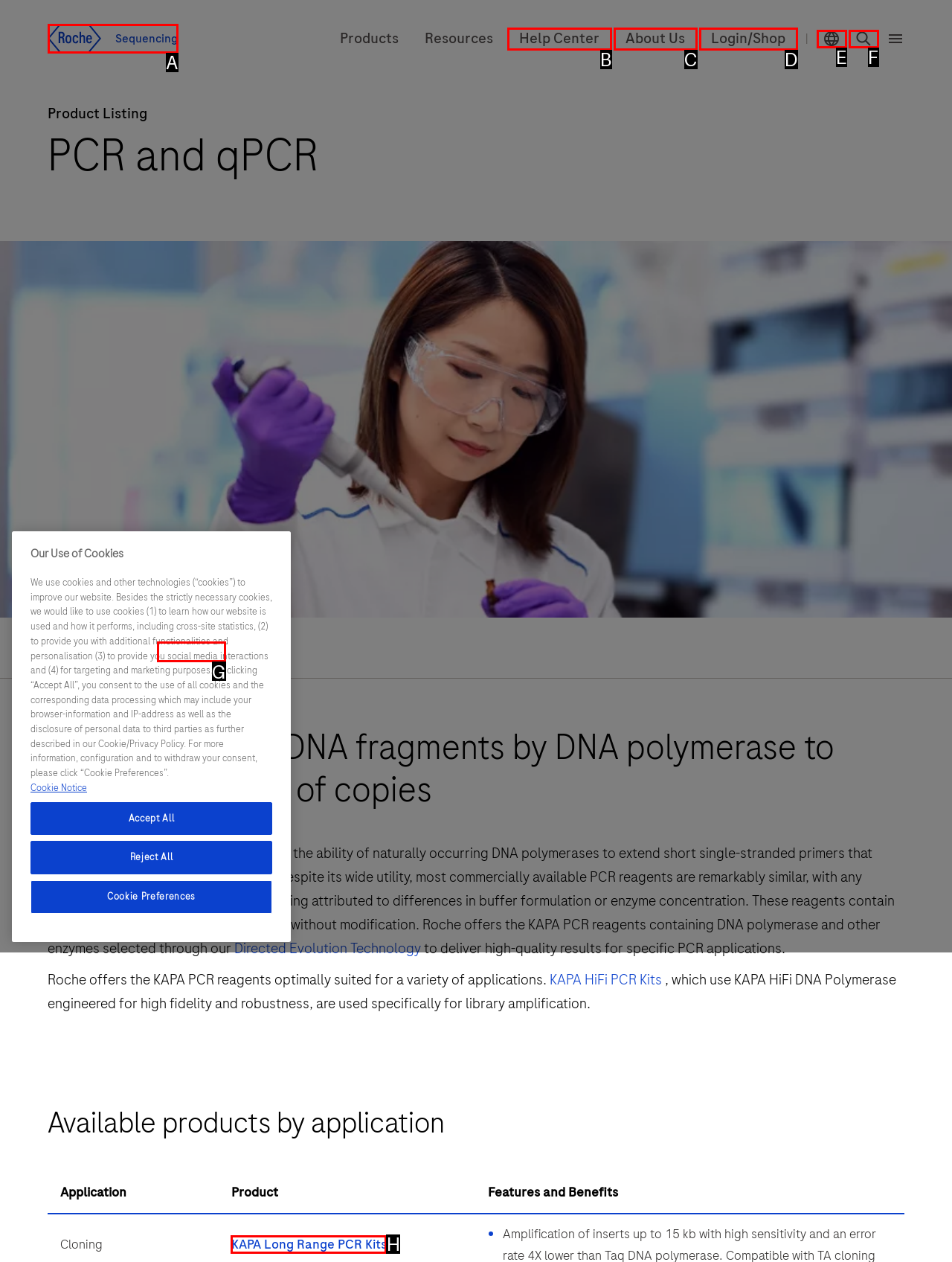Choose the letter that best represents the description: Terms of Use. Answer with the letter of the selected choice directly.

None